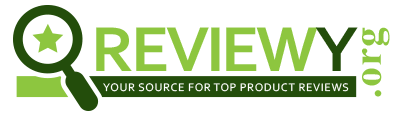Give a detailed account of the contents of the image.

The image features the logo of Reviewy, a product review website. The logo prominently includes the word "REVIEWY" in bold green letters, with an image of a magnifying glass encompassing a star symbol to the left. Below the main title, the tagline "YOUR SOURCE FOR TOP PRODUCT REVIEWS" is presented in a smaller font, highlighting the site's purpose of providing reliable reviews to consumers. The overall design combines a vibrant green color with a clean and modern aesthetic, aiming to convey trust and expertise in product assessments. This visual identity serves as an invitation for users to explore detailed product reviews available on the site.